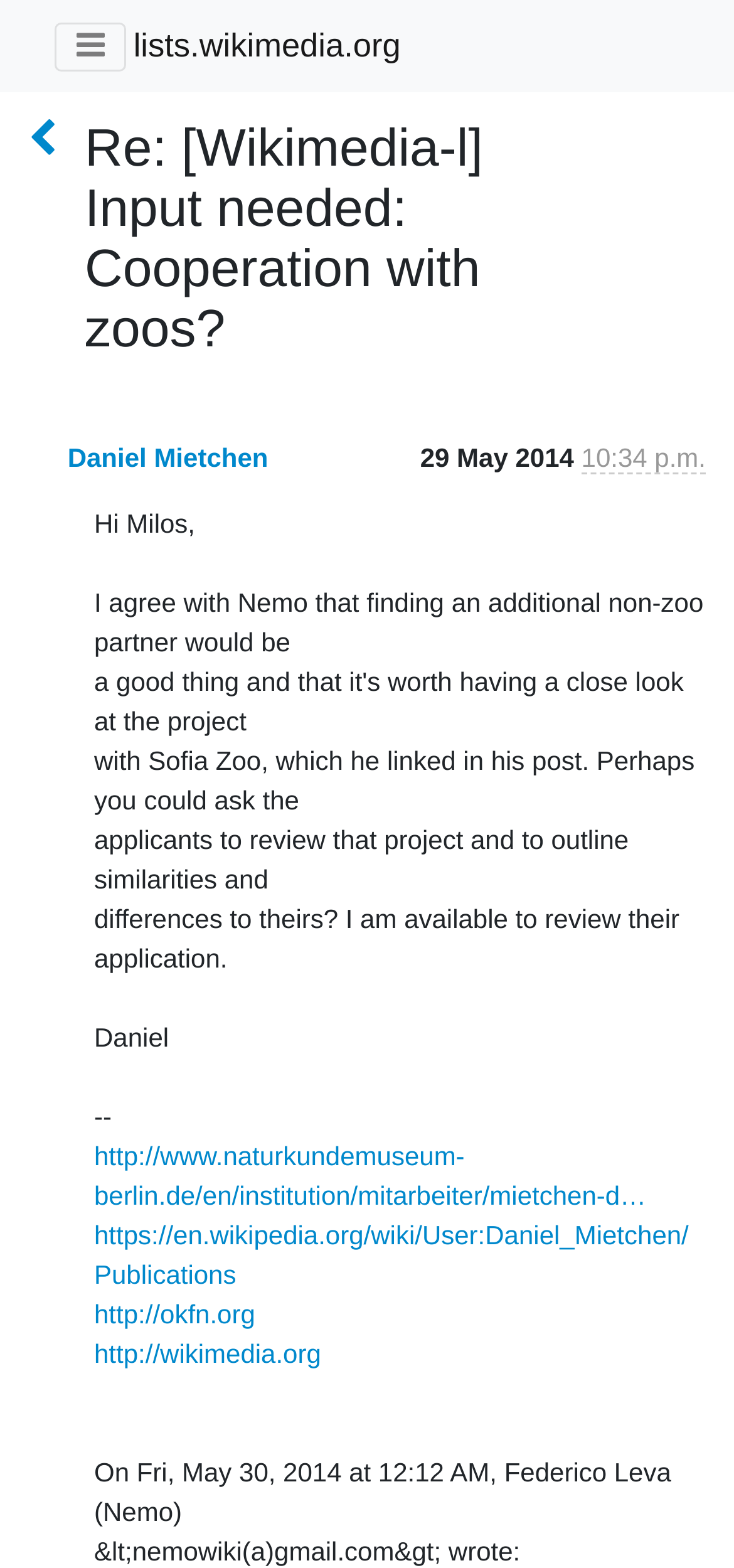Determine the bounding box coordinates of the element's region needed to click to follow the instruction: "check the sender's time". Provide these coordinates as four float numbers between 0 and 1, formatted as [left, top, right, bottom].

[0.792, 0.282, 0.962, 0.303]